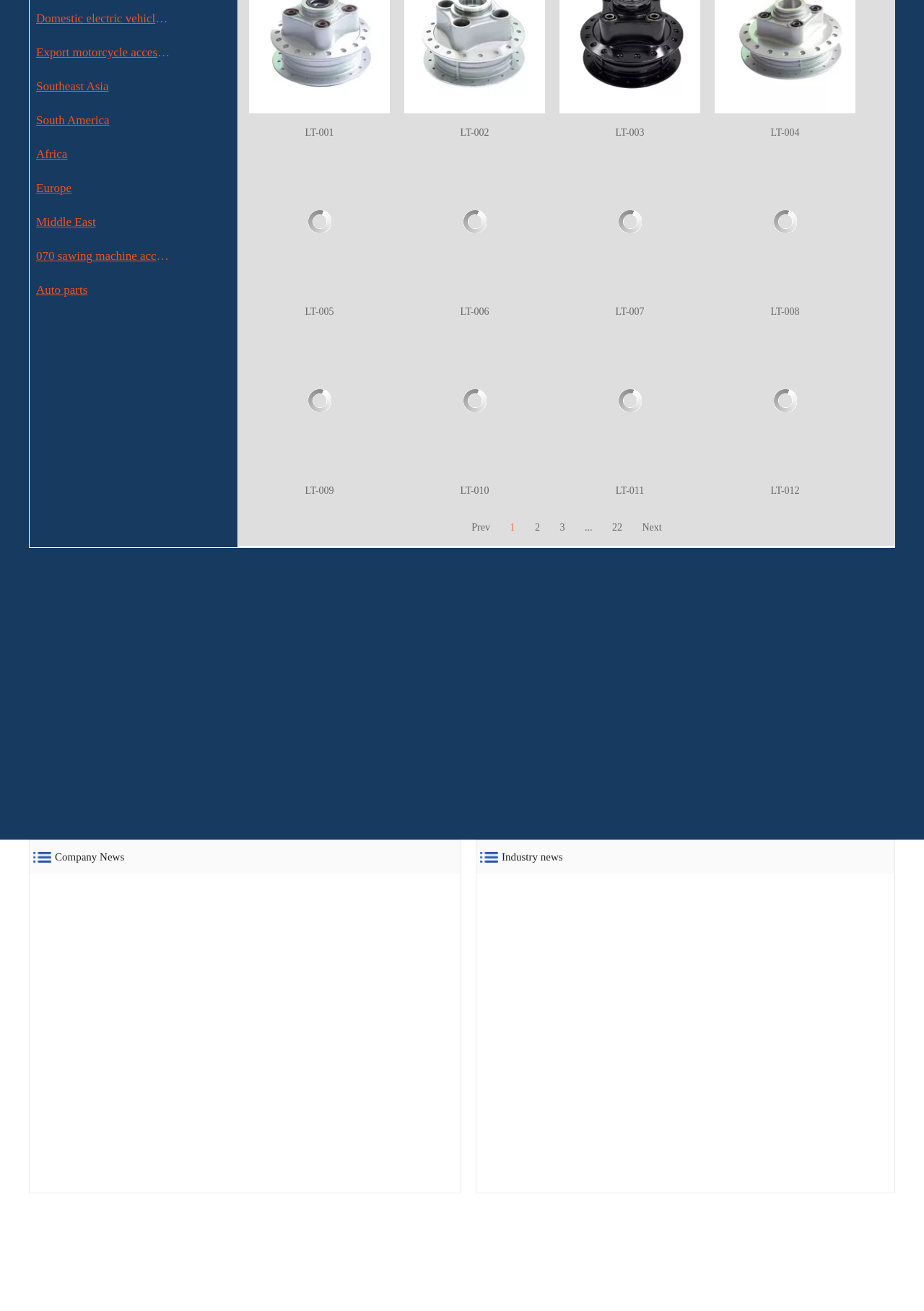Please locate the bounding box coordinates of the region I need to click to follow this instruction: "Click on Export motorcycle accessories".

[0.036, 0.029, 0.188, 0.051]